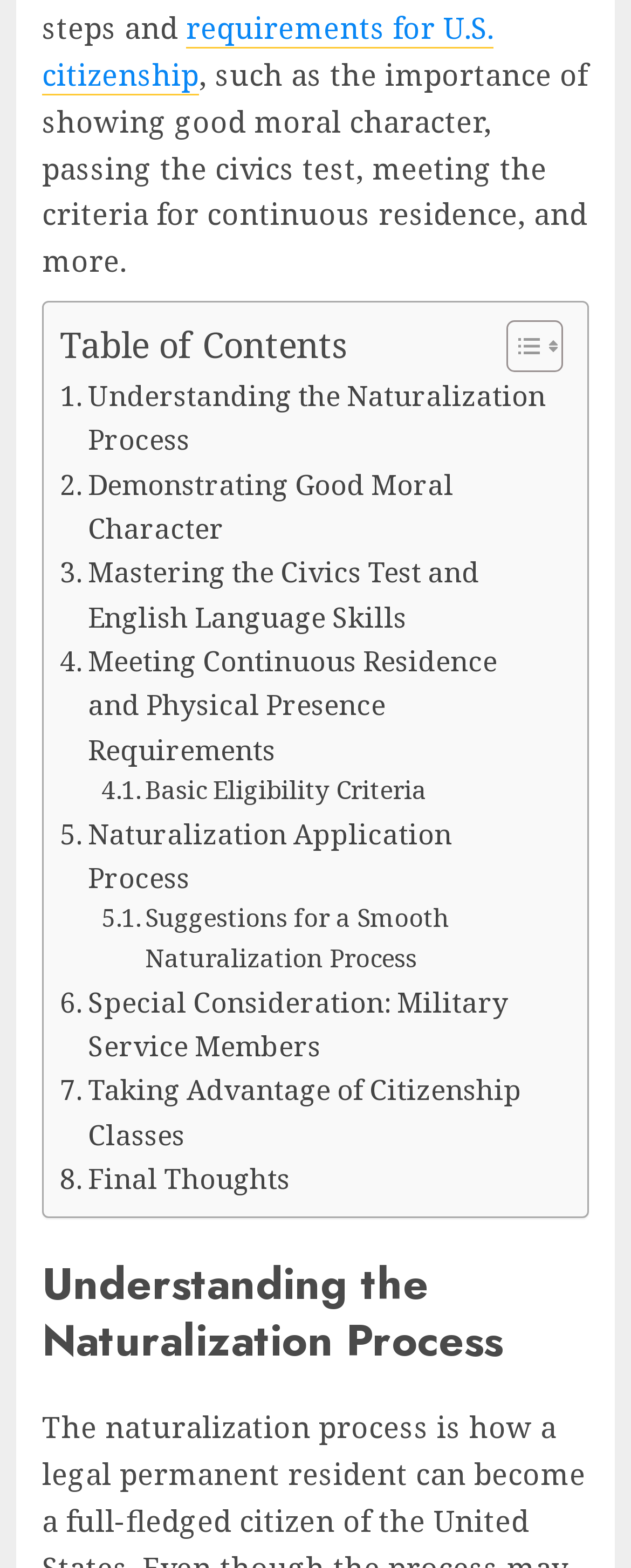Please identify the bounding box coordinates of the area that needs to be clicked to follow this instruction: "Toggle the table of contents".

[0.764, 0.203, 0.879, 0.238]